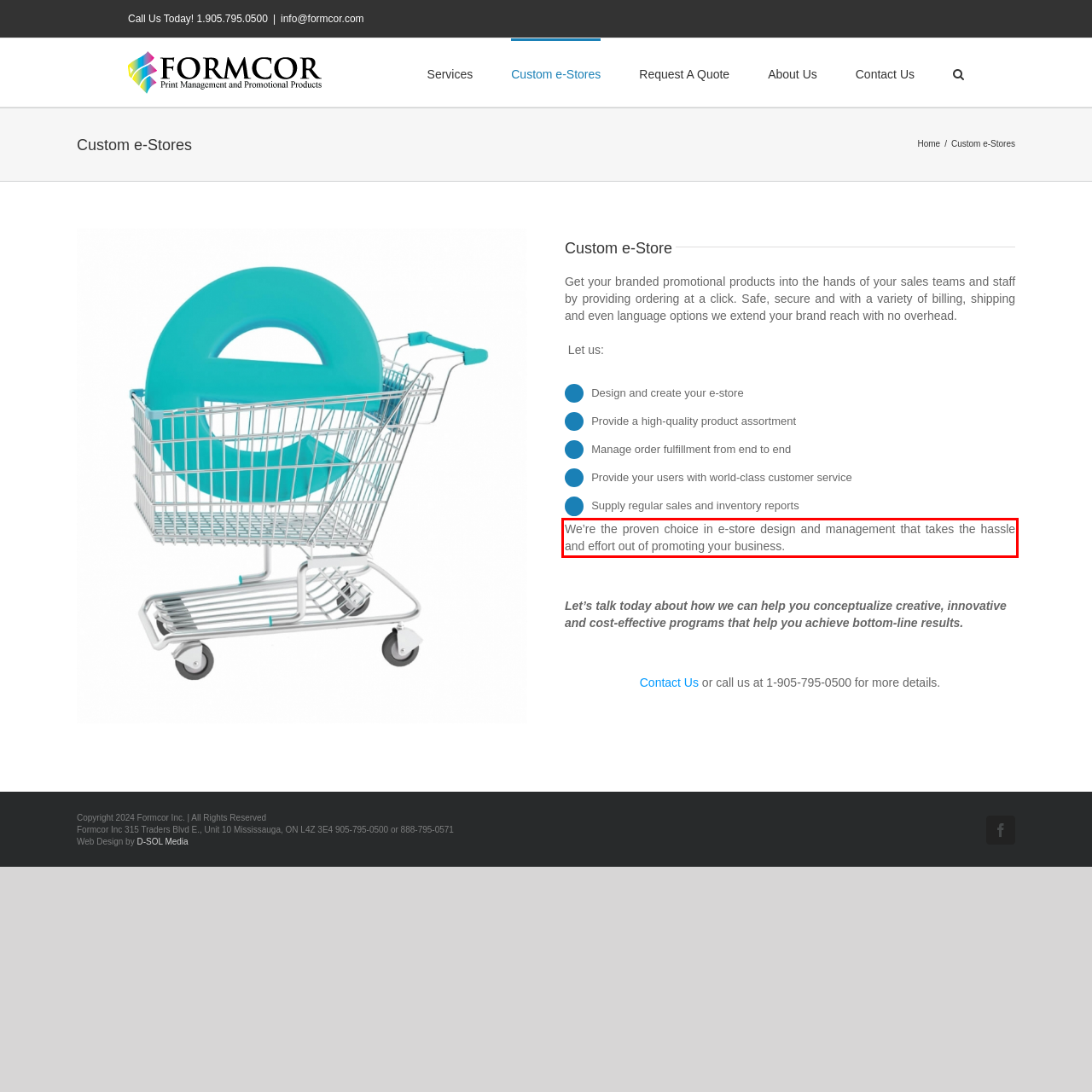The screenshot provided shows a webpage with a red bounding box. Apply OCR to the text within this red bounding box and provide the extracted content.

We’re the proven choice in e-store design and management that takes the hassle and effort out of promoting your business.